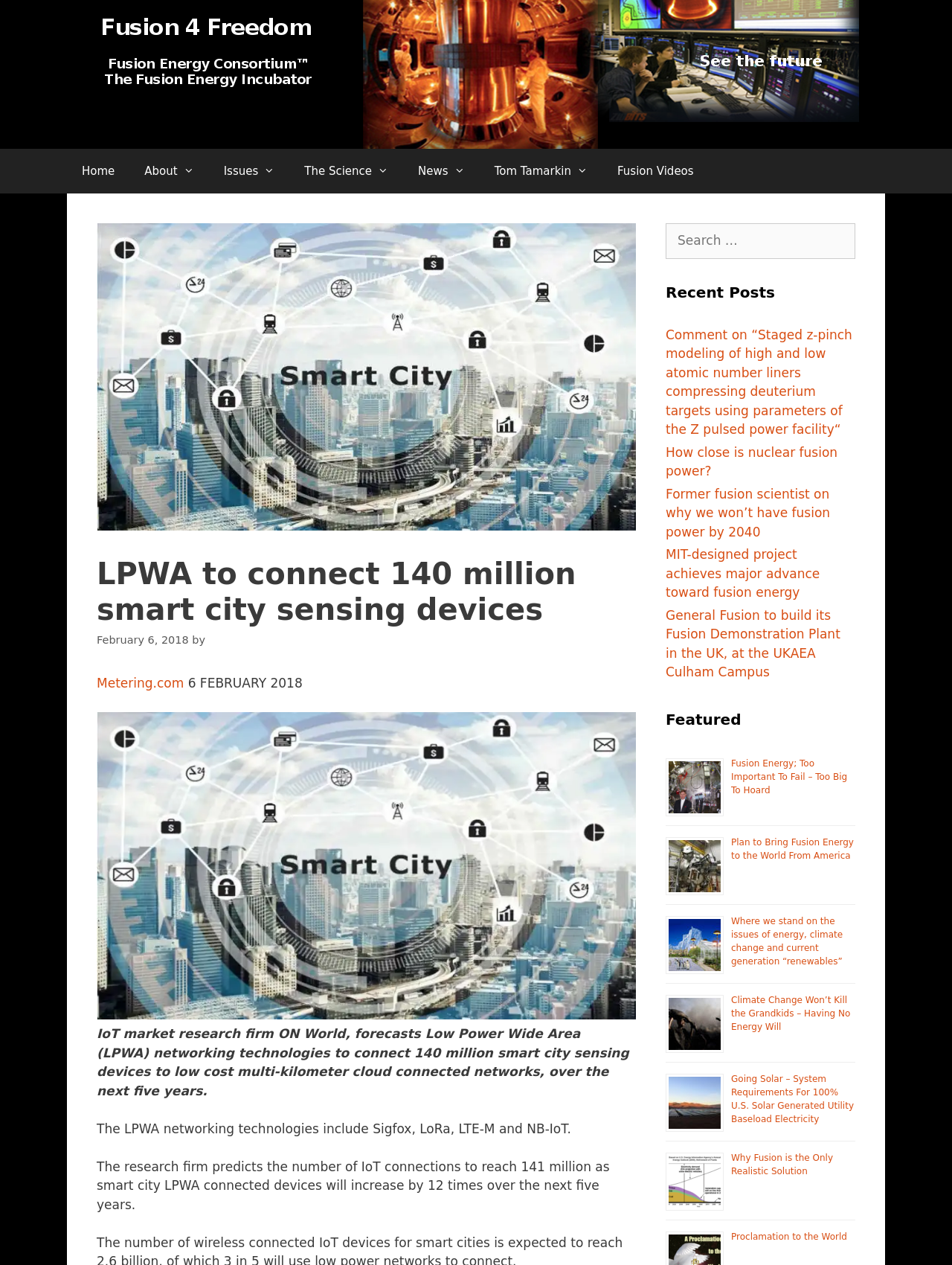Please determine the bounding box coordinates for the element that should be clicked to follow these instructions: "Visit the Blockchain category".

None